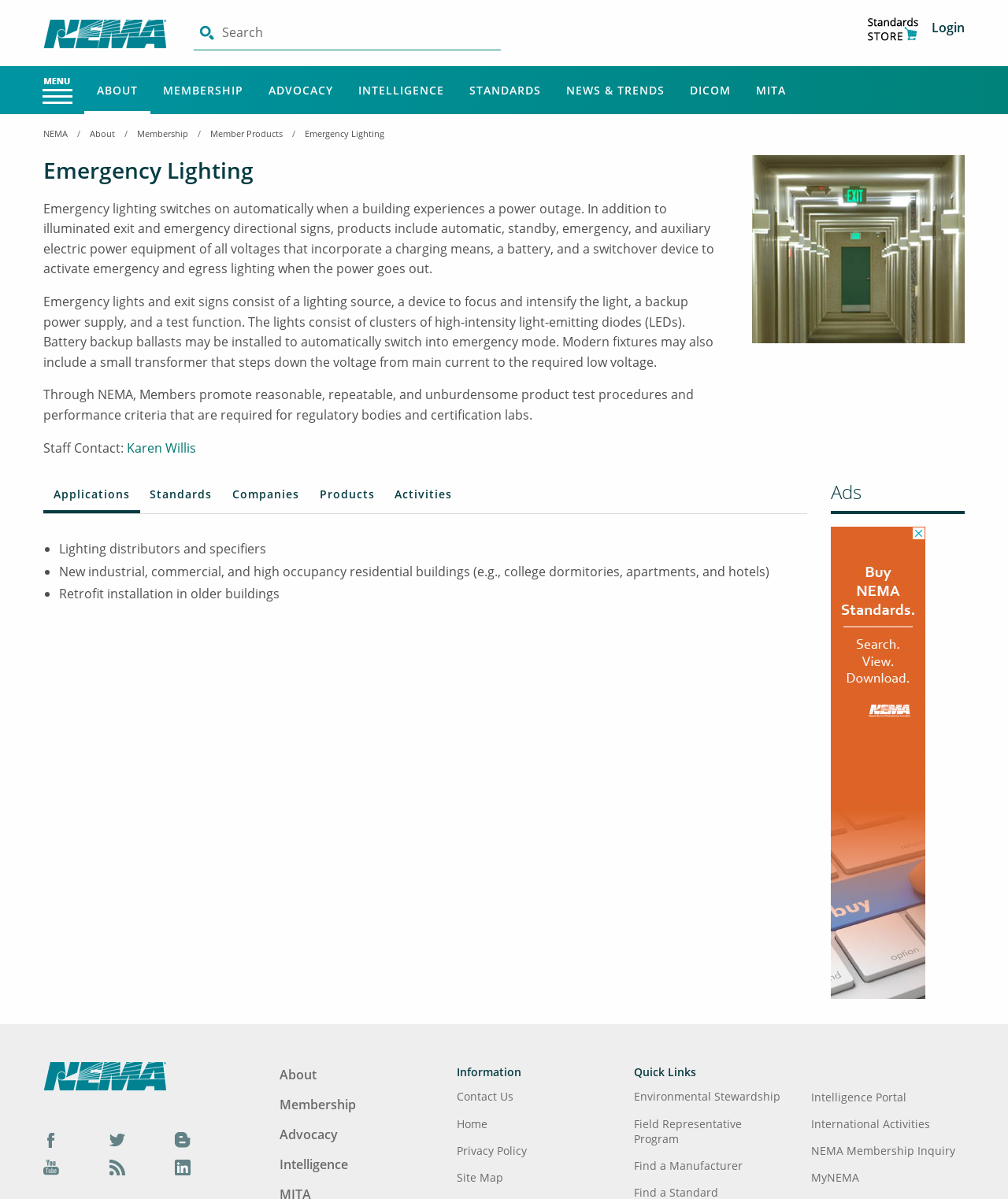What is emergency lighting?
Provide a thorough and detailed answer to the question.

Based on the webpage content, emergency lighting is a type of lighting that automatically switches on when a building experiences a power outage. It includes illuminated exit and emergency directional signs, and products that incorporate a charging means, a battery, and a switchover device to activate emergency and egress lighting when the power goes out.